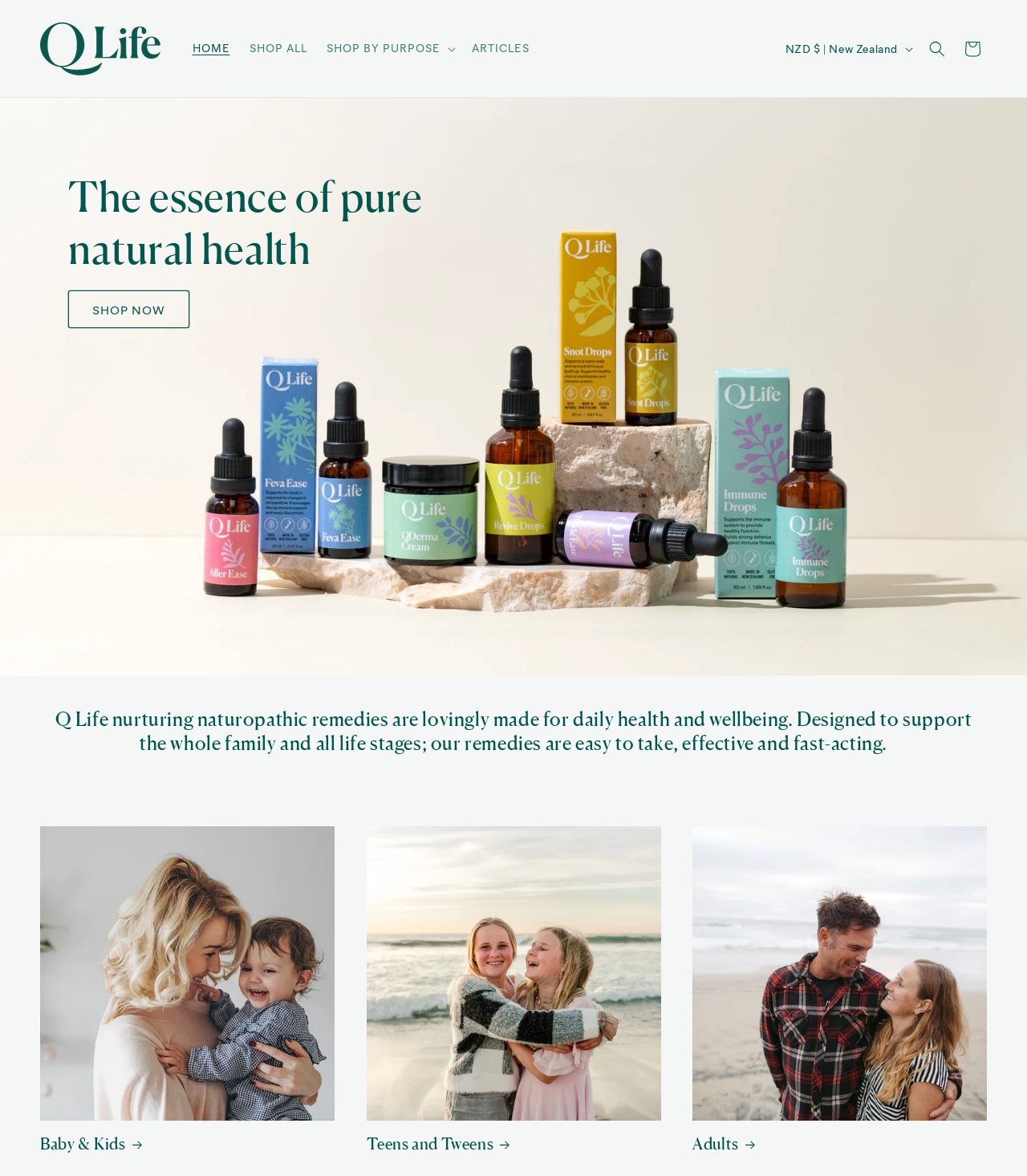What are the three categories of products offered by Q Life?
Refer to the screenshot and respond with a concise word or phrase.

Baby & Kids, Teens and Tweens, Adults